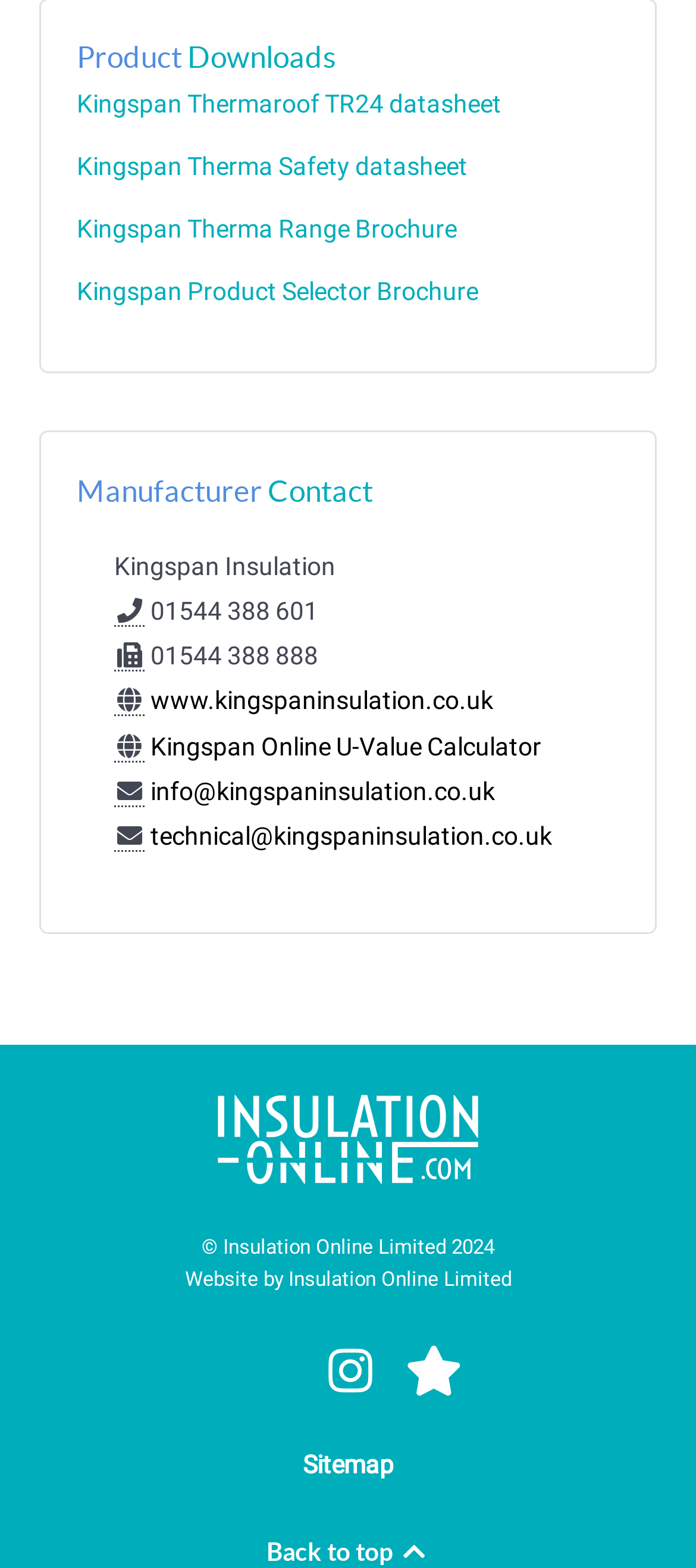Determine the bounding box coordinates of the clickable element to achieve the following action: 'Open U-Value Calculator'. Provide the coordinates as four float values between 0 and 1, formatted as [left, top, right, bottom].

[0.209, 0.466, 0.778, 0.485]